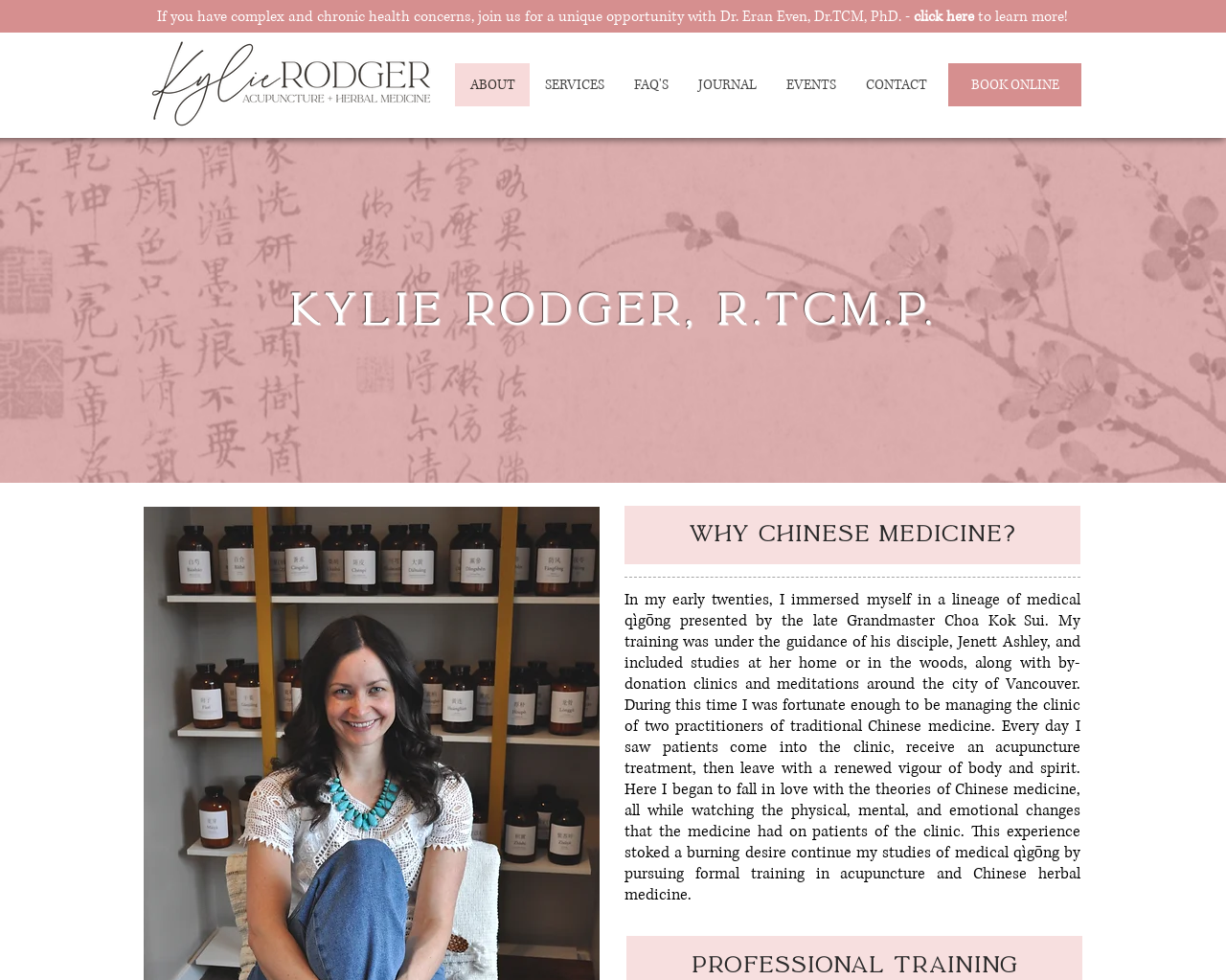What is the name of the event mentioned on the webpage?
Based on the content of the image, thoroughly explain and answer the question.

The webpage mentions a unique opportunity with Dr. Eran Even, Dr.TCM, PhD, which suggests an event or a program.